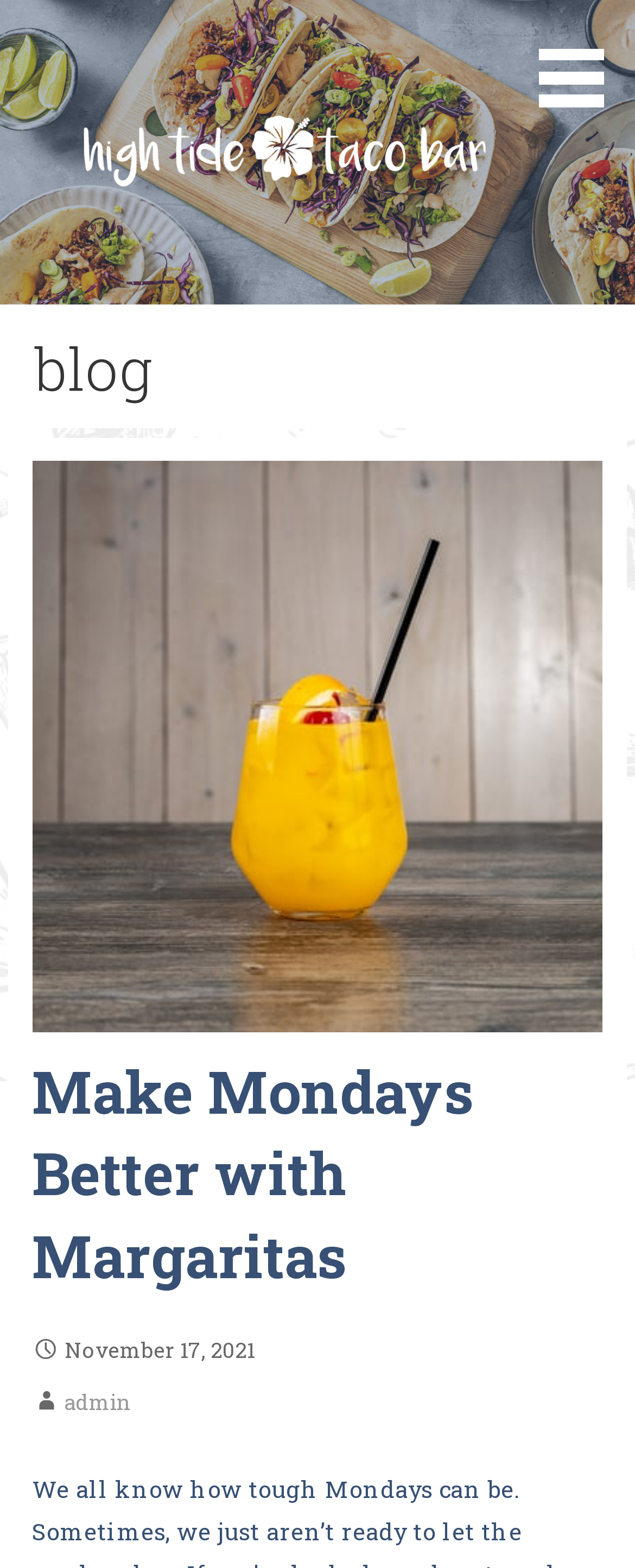What is the date of the blog post?
By examining the image, provide a one-word or phrase answer.

November 17, 2021